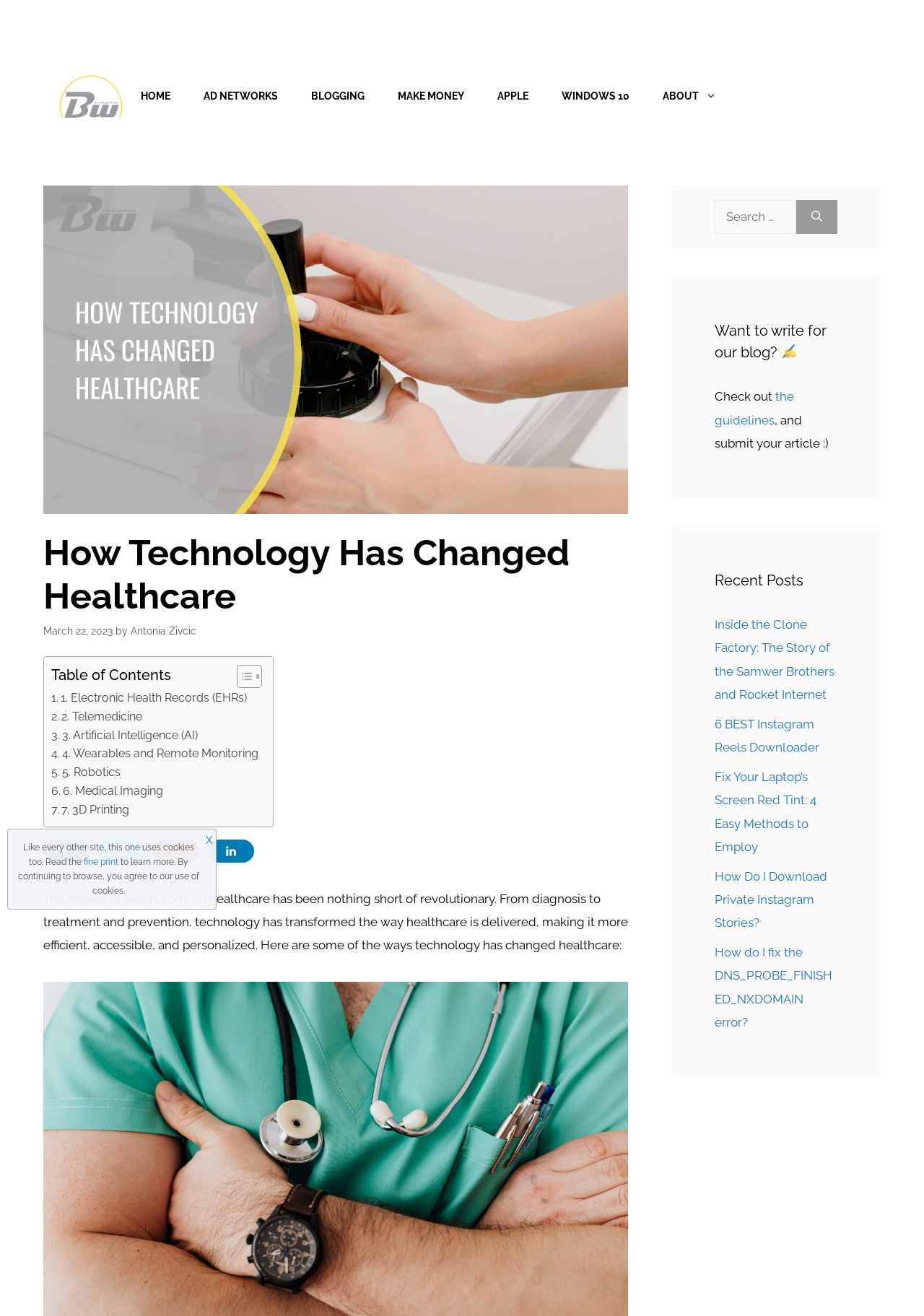How many social media sharing links are available?
Deliver a detailed and extensive answer to the question.

There are 4 social media sharing links available, which are 'Share on Facebook', 'Share on Twitter', 'Share on Pinterest', and 'Share on LinkedIn'.